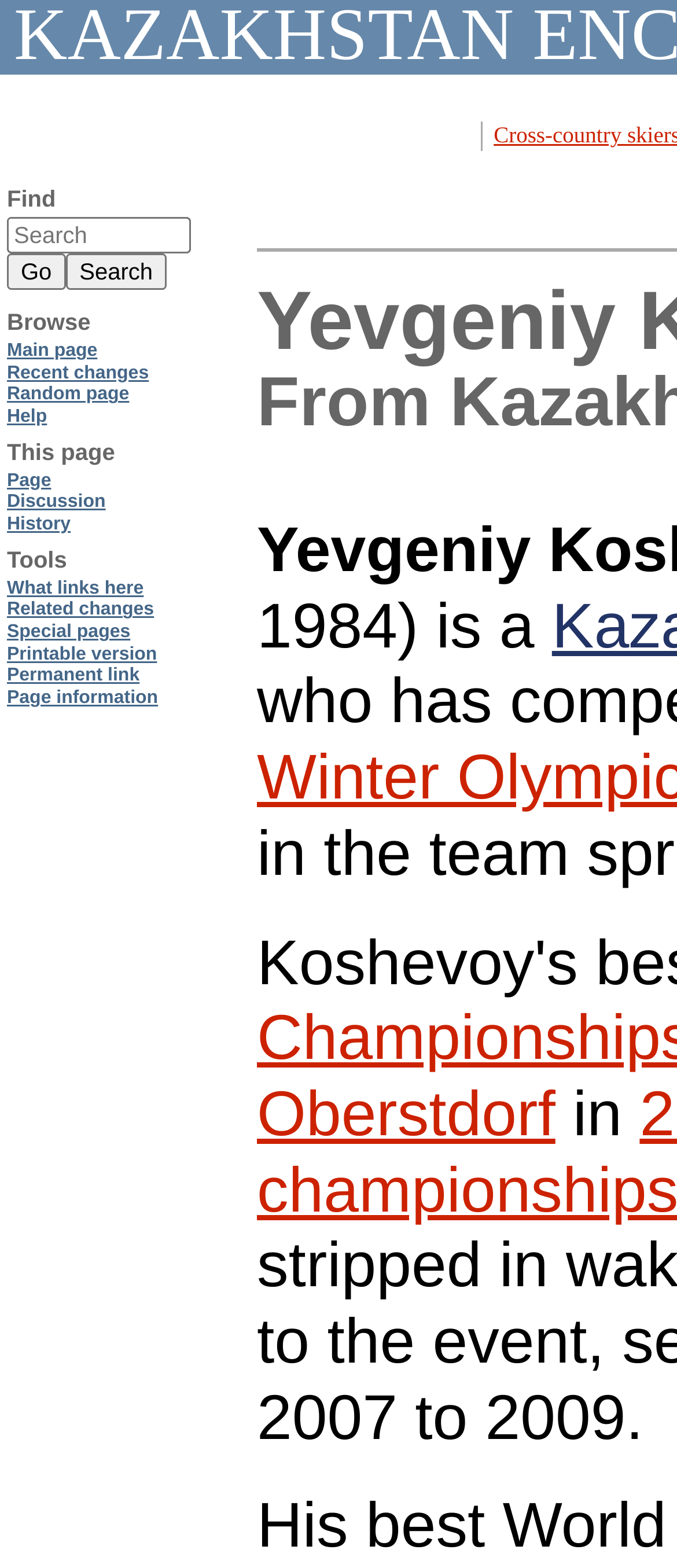Please determine the bounding box coordinates of the element's region to click in order to carry out the following instruction: "Get help". The coordinates should be four float numbers between 0 and 1, i.e., [left, top, right, bottom].

[0.01, 0.259, 0.069, 0.272]